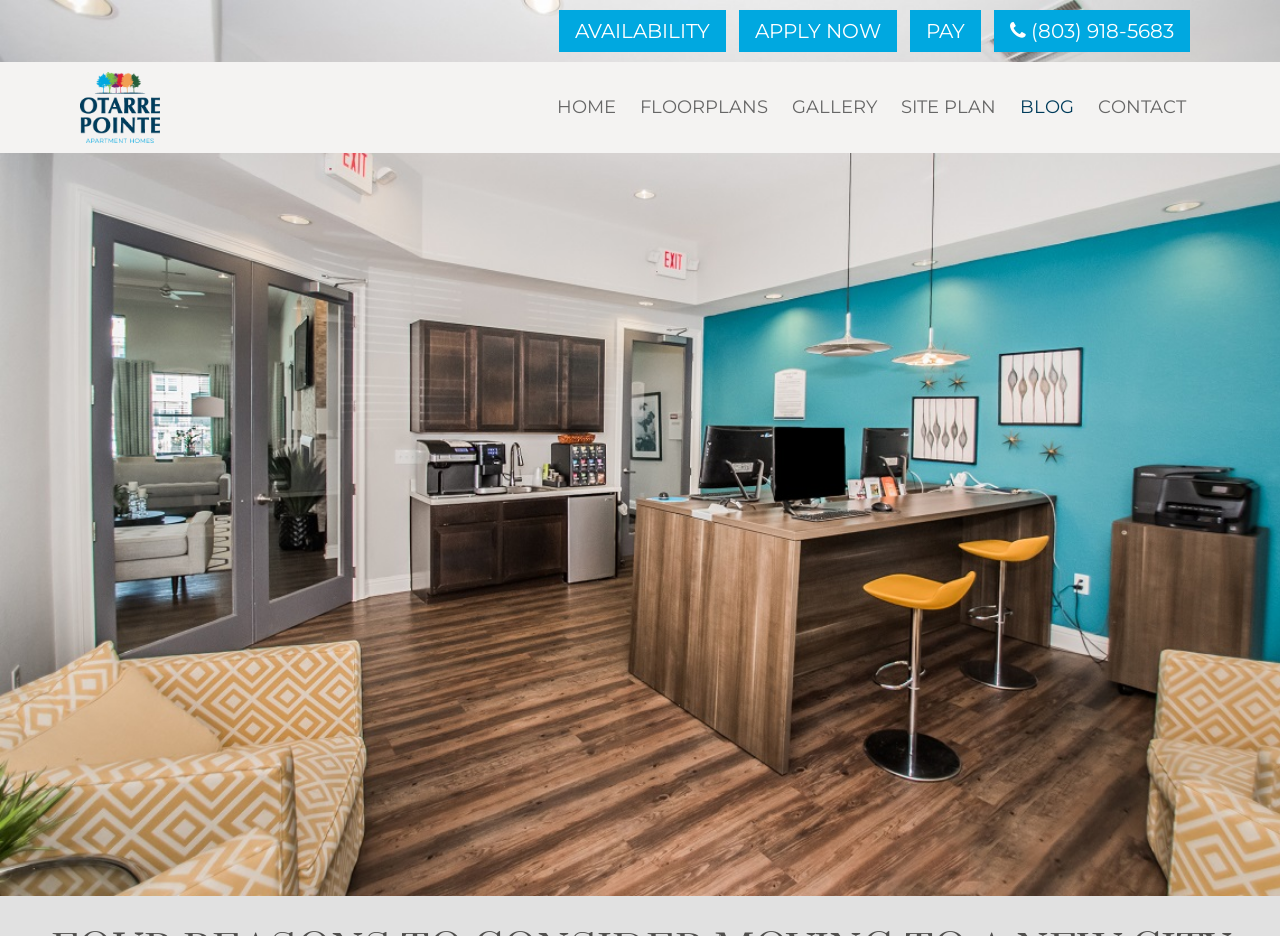Please indicate the bounding box coordinates of the element's region to be clicked to achieve the instruction: "Apply for an apartment". Provide the coordinates as four float numbers between 0 and 1, i.e., [left, top, right, bottom].

[0.577, 0.011, 0.701, 0.056]